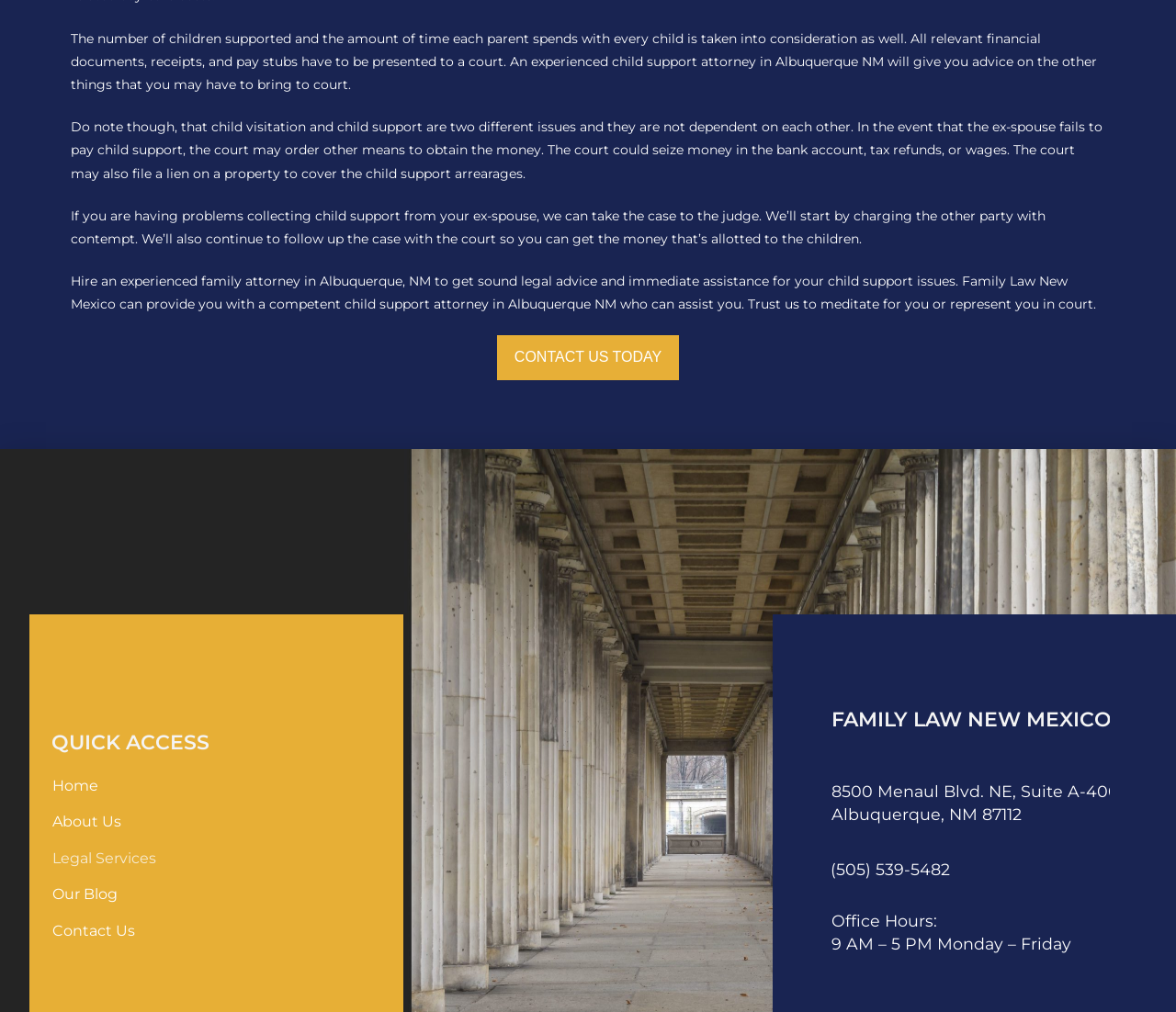Answer the question using only a single word or phrase: 
What is the address of the law office?

8500 Menaul Blvd. NE, Suite A-400